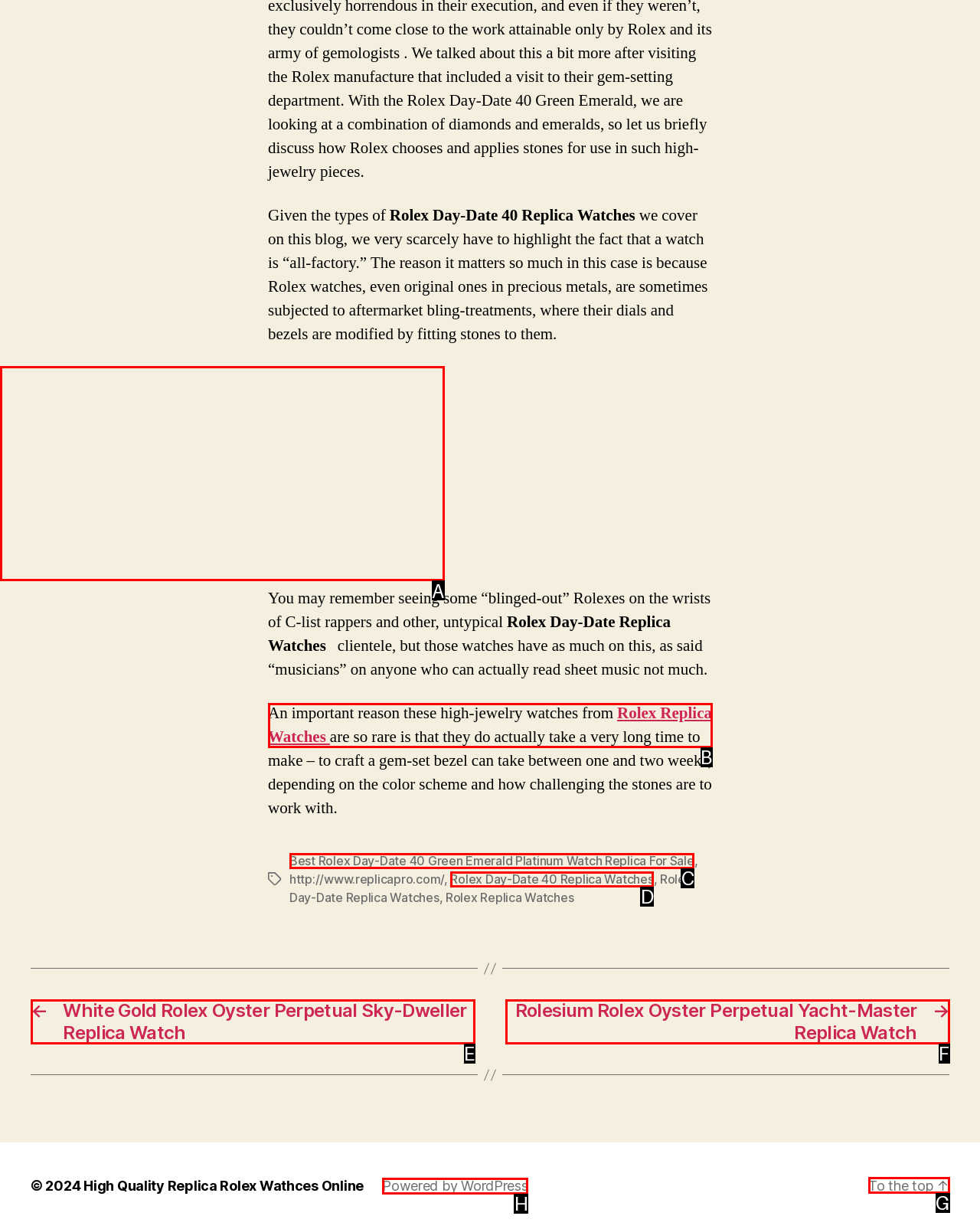Determine the letter of the UI element that you need to click to perform the task: Go to the top of the page.
Provide your answer with the appropriate option's letter.

G